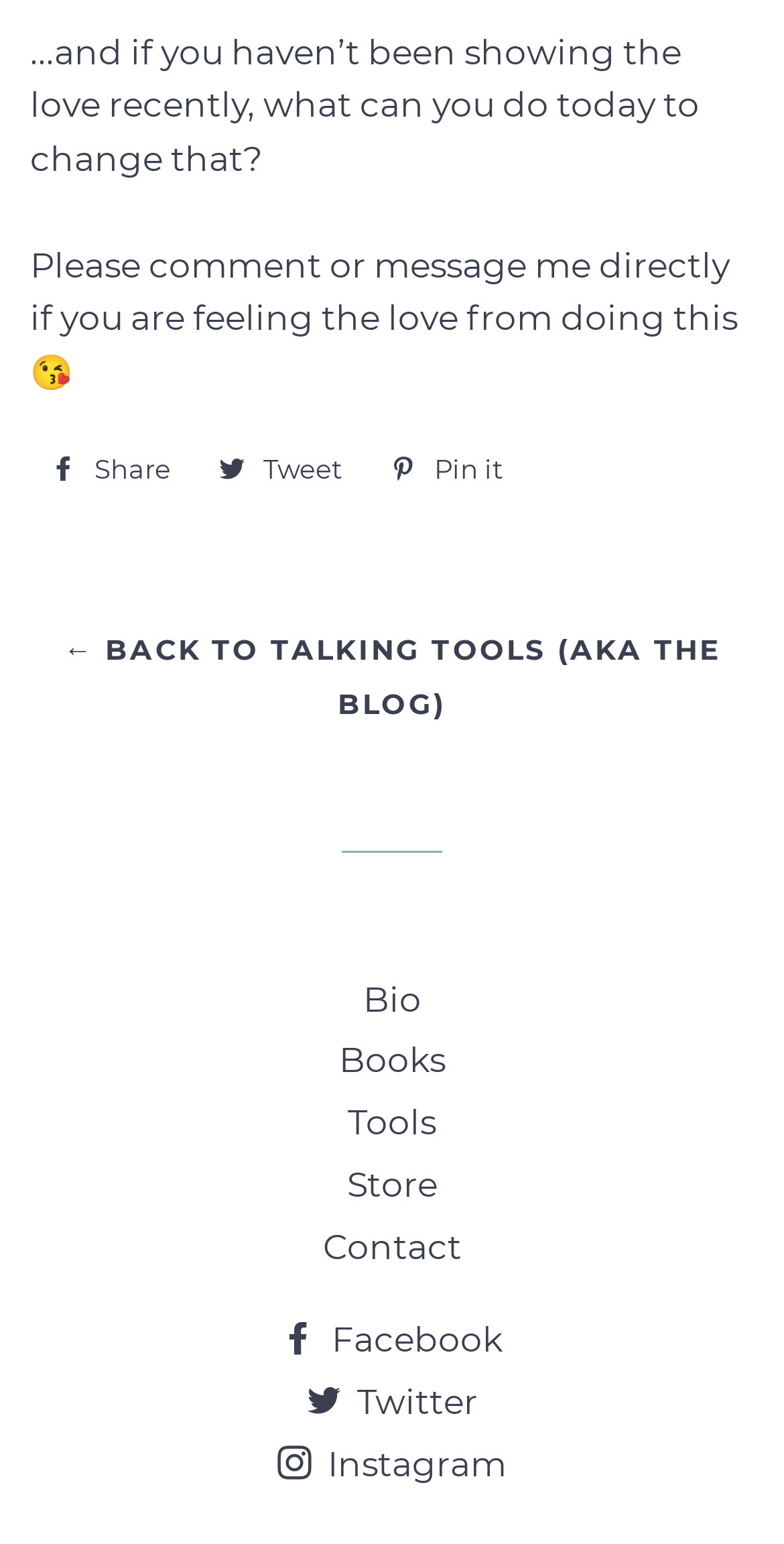What is the orientation of the separator element with ID 49?
Refer to the image and provide a one-word or short phrase answer.

horizontal